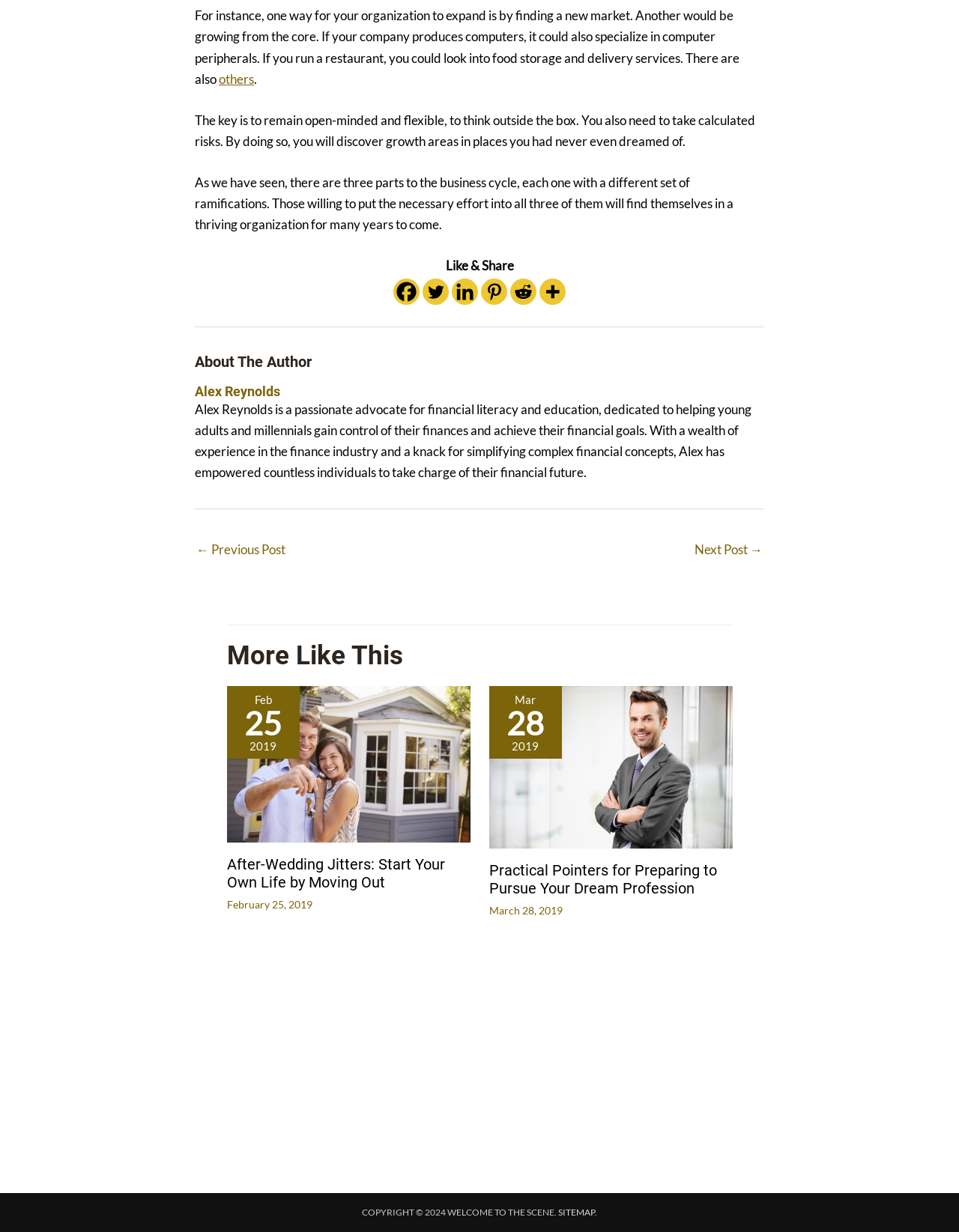Respond with a single word or phrase to the following question: What is the author's name?

Alex Reynolds